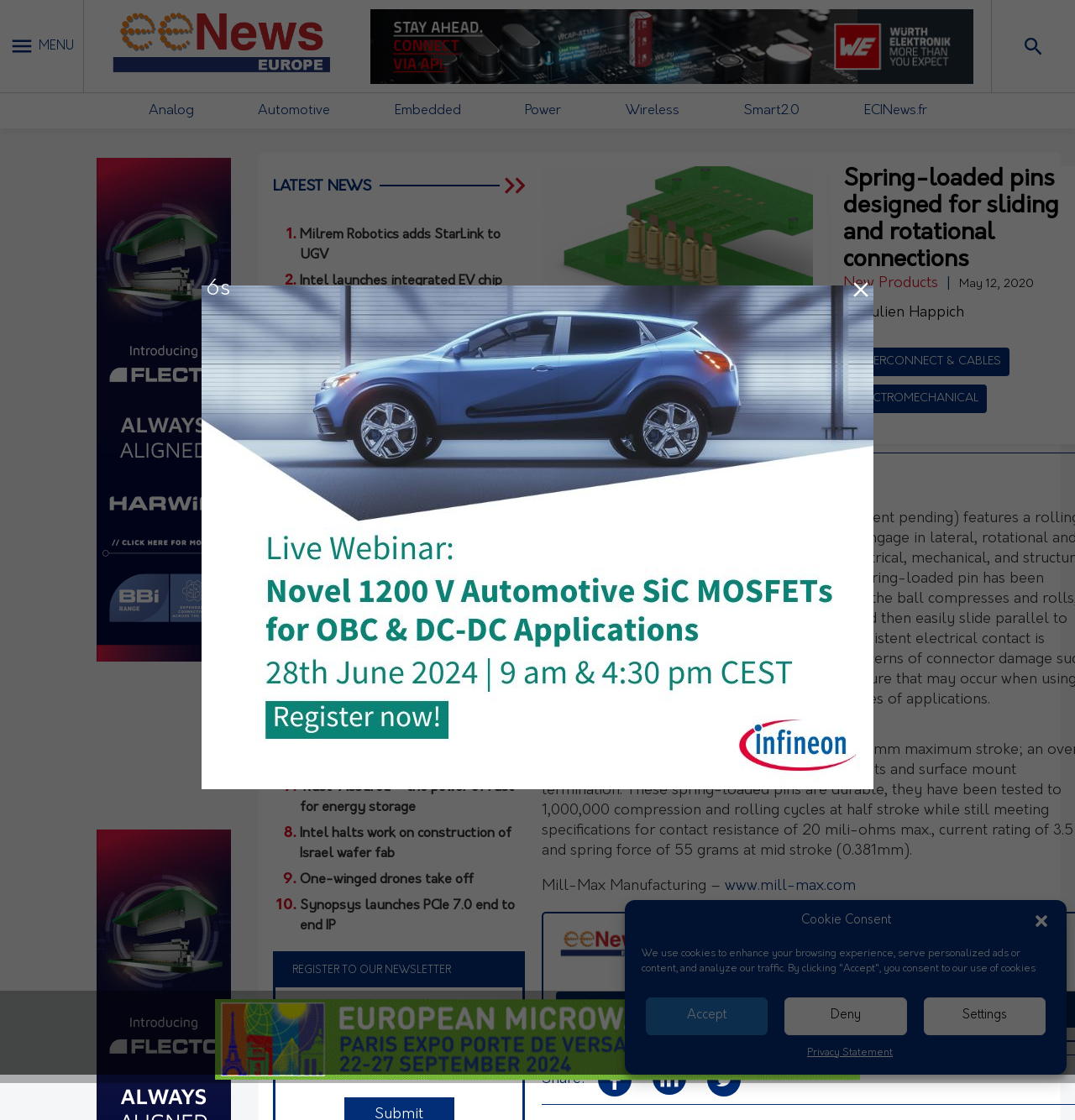Provide a thorough description of the webpage's content and layout.

The webpage is about Mill-Max Manufacturing, a company that develops interconnect products. At the top of the page, there is a menu bar with links to various categories such as Analog, Automotive, Embedded, and Power. Below the menu bar, there is a banner with a logo and a tagline "Spring-loaded pins designed for sliding and rotational connections".

On the left side of the page, there is a section with the title "LATEST NEWS" and a list of news articles with links to read more. Each article has a brief summary and a date. Below the news section, there is a section with the title "MOST READ ARTICLES" and a list of popular articles with links to read more.

On the right side of the page, there is a section with the title "REGISTER TO OUR NEWSLETTER" and a form to input an email address. There is also a section with links to social media platforms.

At the bottom of the page, there is a footer with links to various pages such as INTERCONNECT & CABLES, ELECTROMECHANICAL, and a link to the company's website. There is also a copyright notice and a link to the company's privacy statement.

In the middle of the page, there is a dialog box with a cookie consent message and buttons to accept, deny, or settings. The dialog box is positioned near the top of the page, slightly below the menu bar.